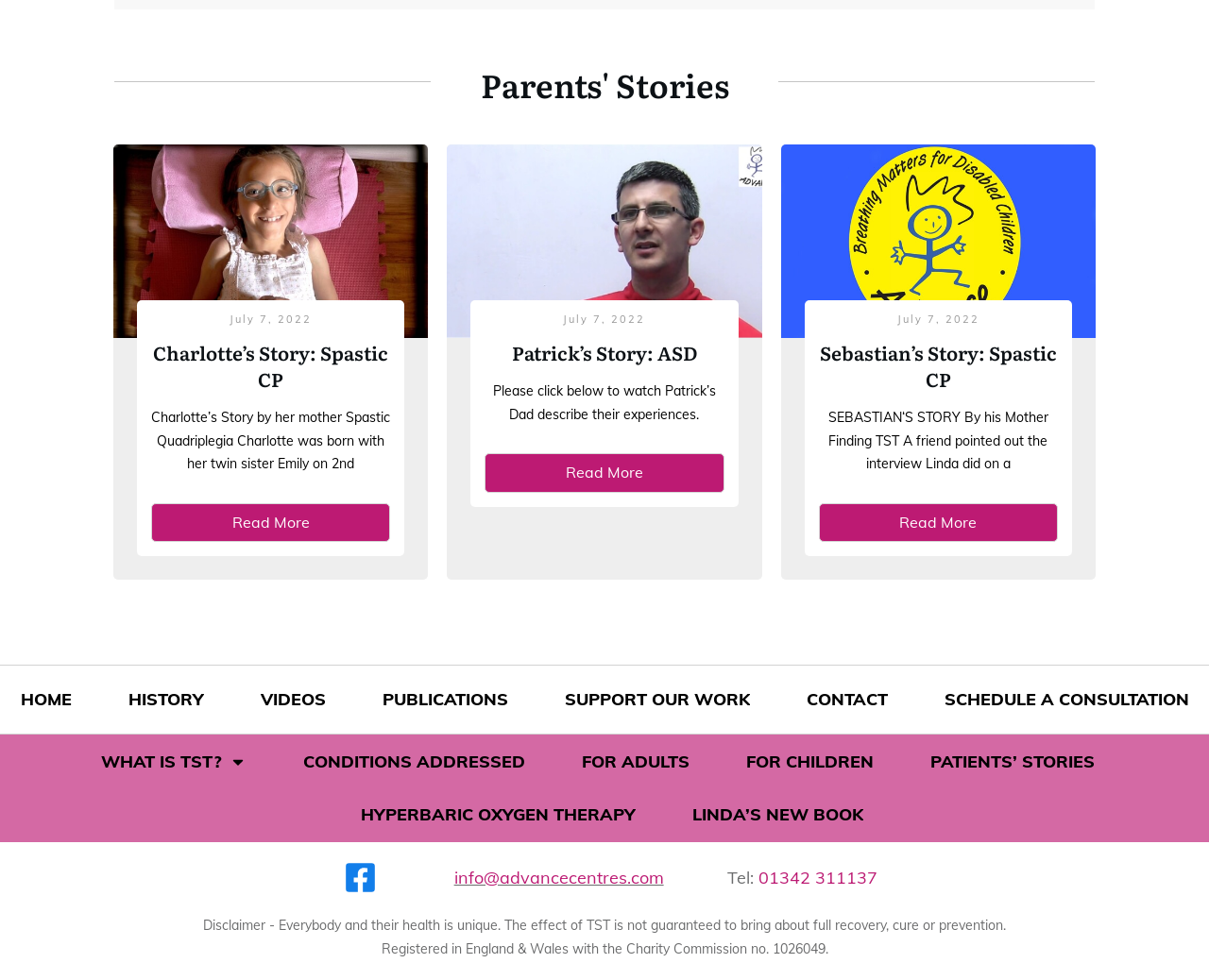Please specify the bounding box coordinates of the area that should be clicked to accomplish the following instruction: "Read Sebastian’s Story". The coordinates should consist of four float numbers between 0 and 1, i.e., [left, top, right, bottom].

[0.677, 0.346, 0.875, 0.4]